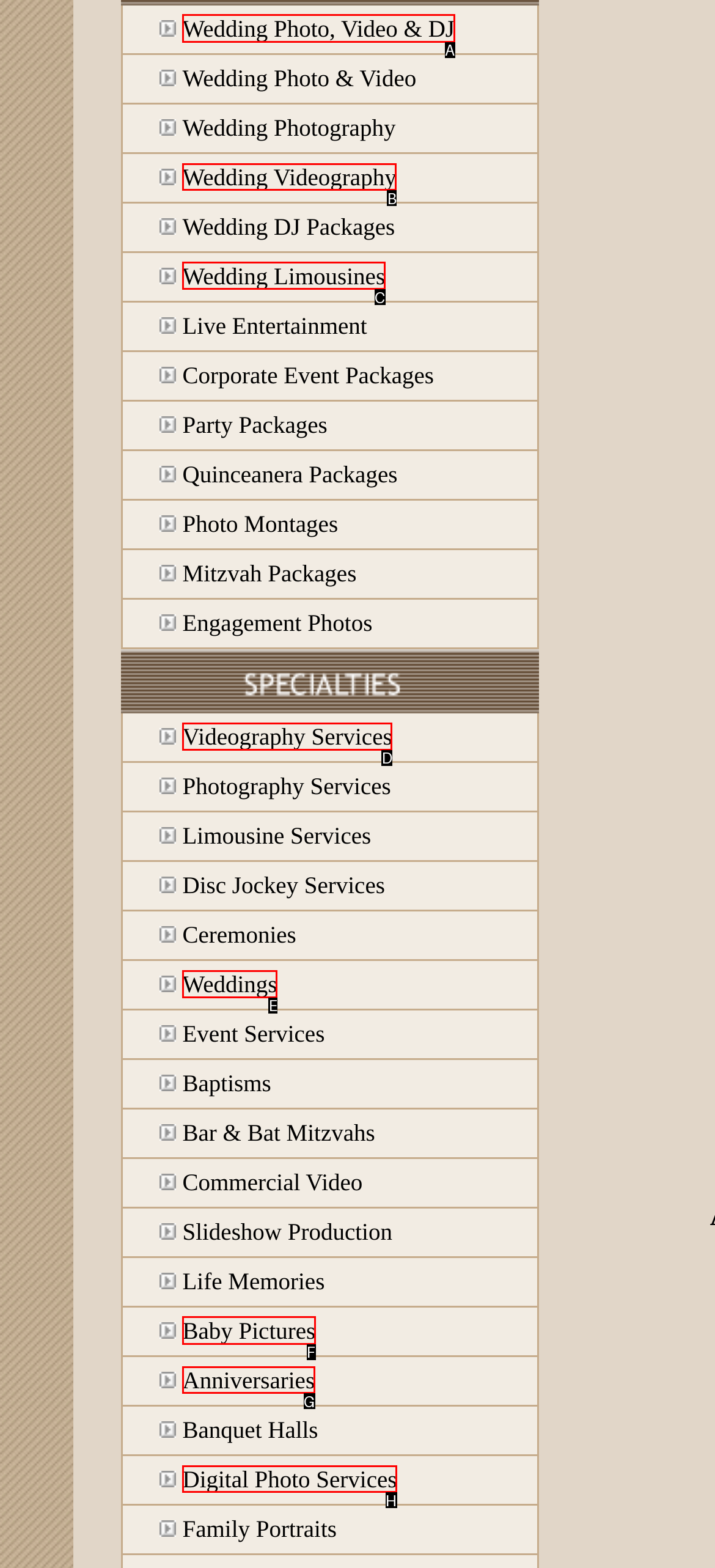Tell me which one HTML element I should click to complete the following instruction: Click Wedding Photo, Video & DJ
Answer with the option's letter from the given choices directly.

A